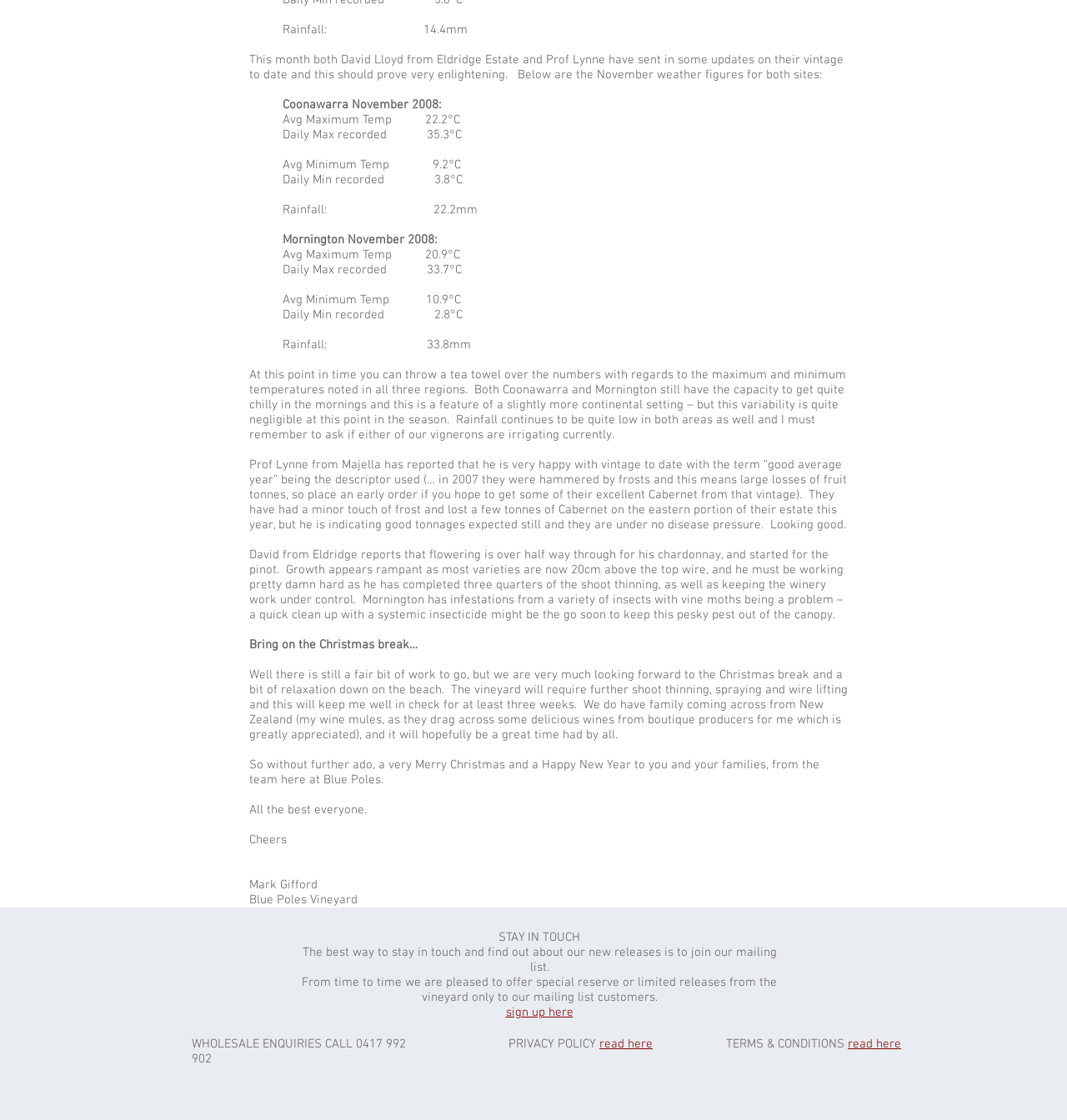What is the average maximum temperature in Mornington in November 2008?
Can you give a detailed and elaborate answer to the question?

I found the answer by looking at the text 'Avg Maximum Temp  20.9°C' which is located in the middle of the webpage, indicating the average maximum temperature in Mornington in November 2008.